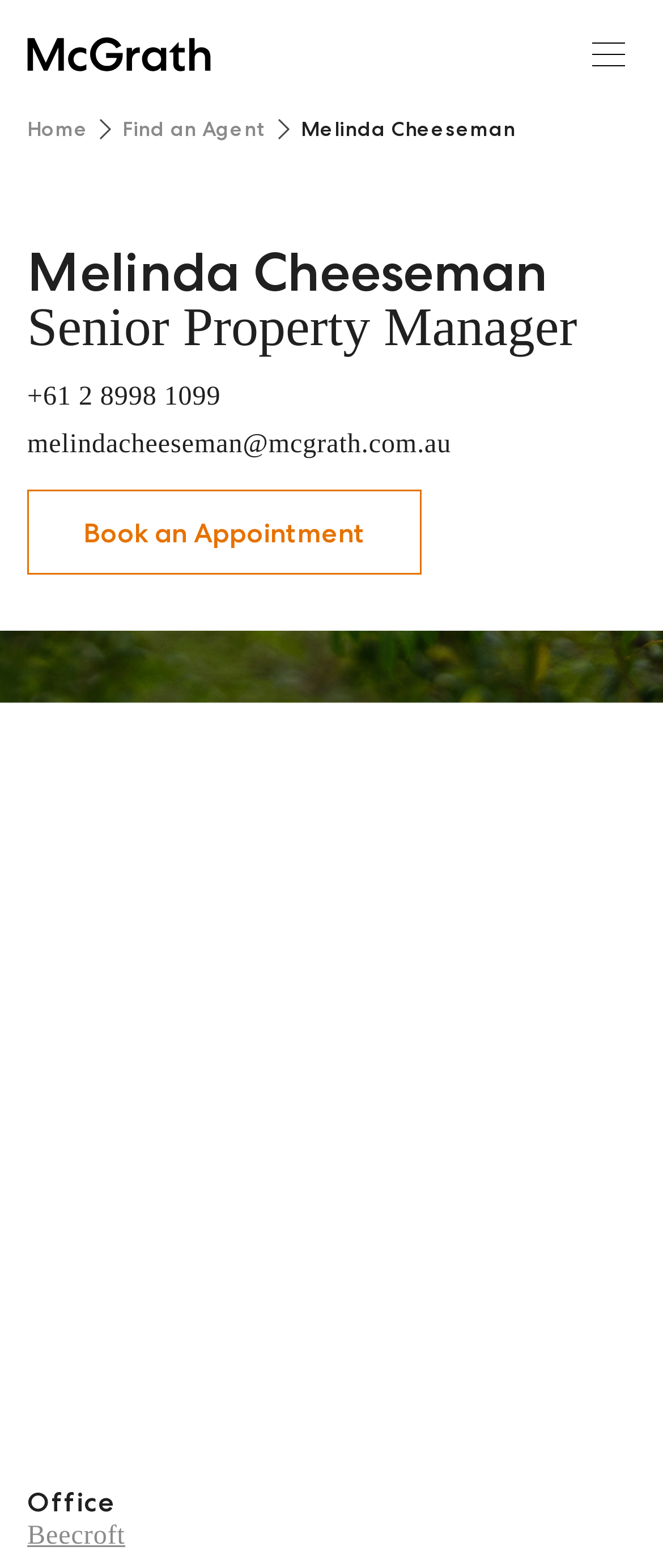Using the elements shown in the image, answer the question comprehensively: What is the phone number of the property manager?

I found the phone number '+61 2 8998 1099' in the static text element below the 'Senior Property Manager' description.